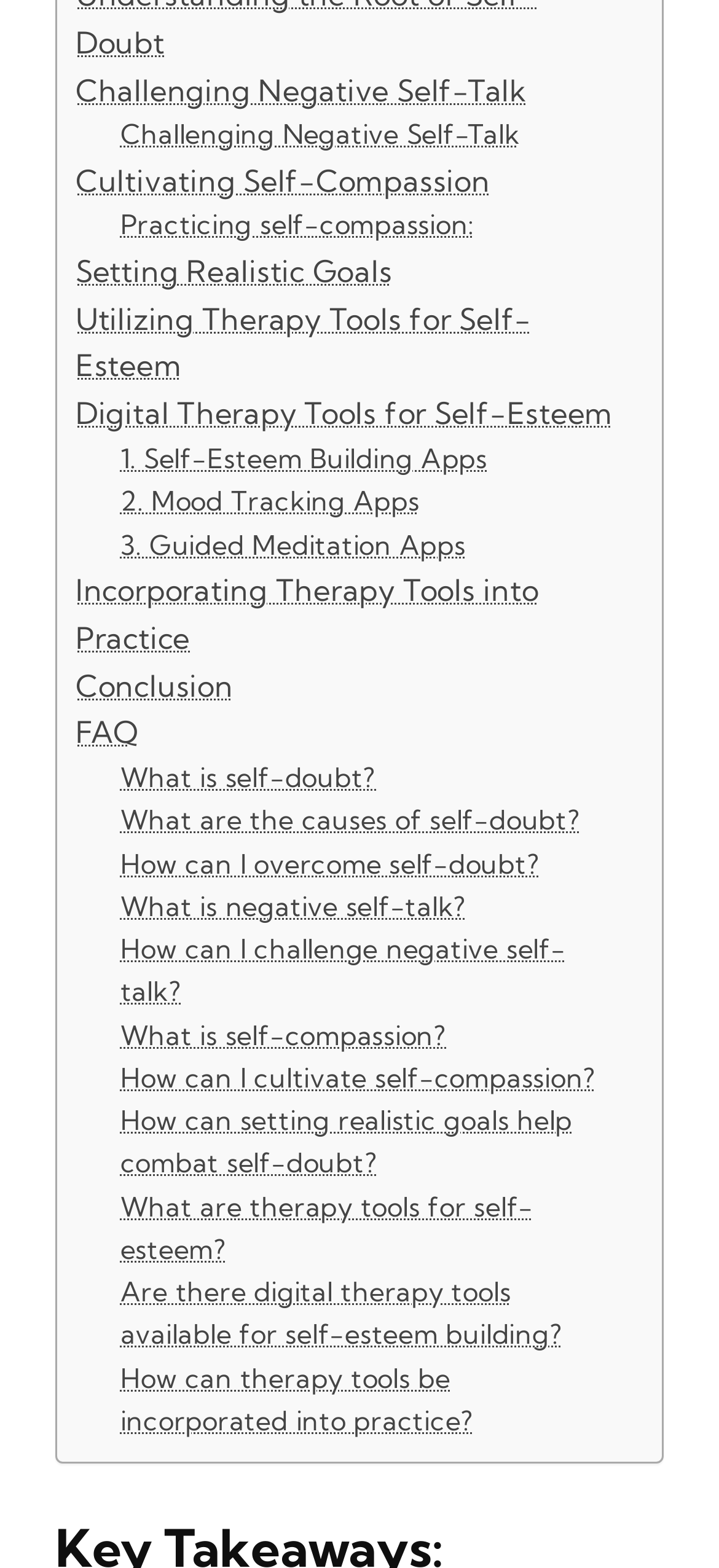Please answer the following question using a single word or phrase: 
How many links are on this webpage?

23